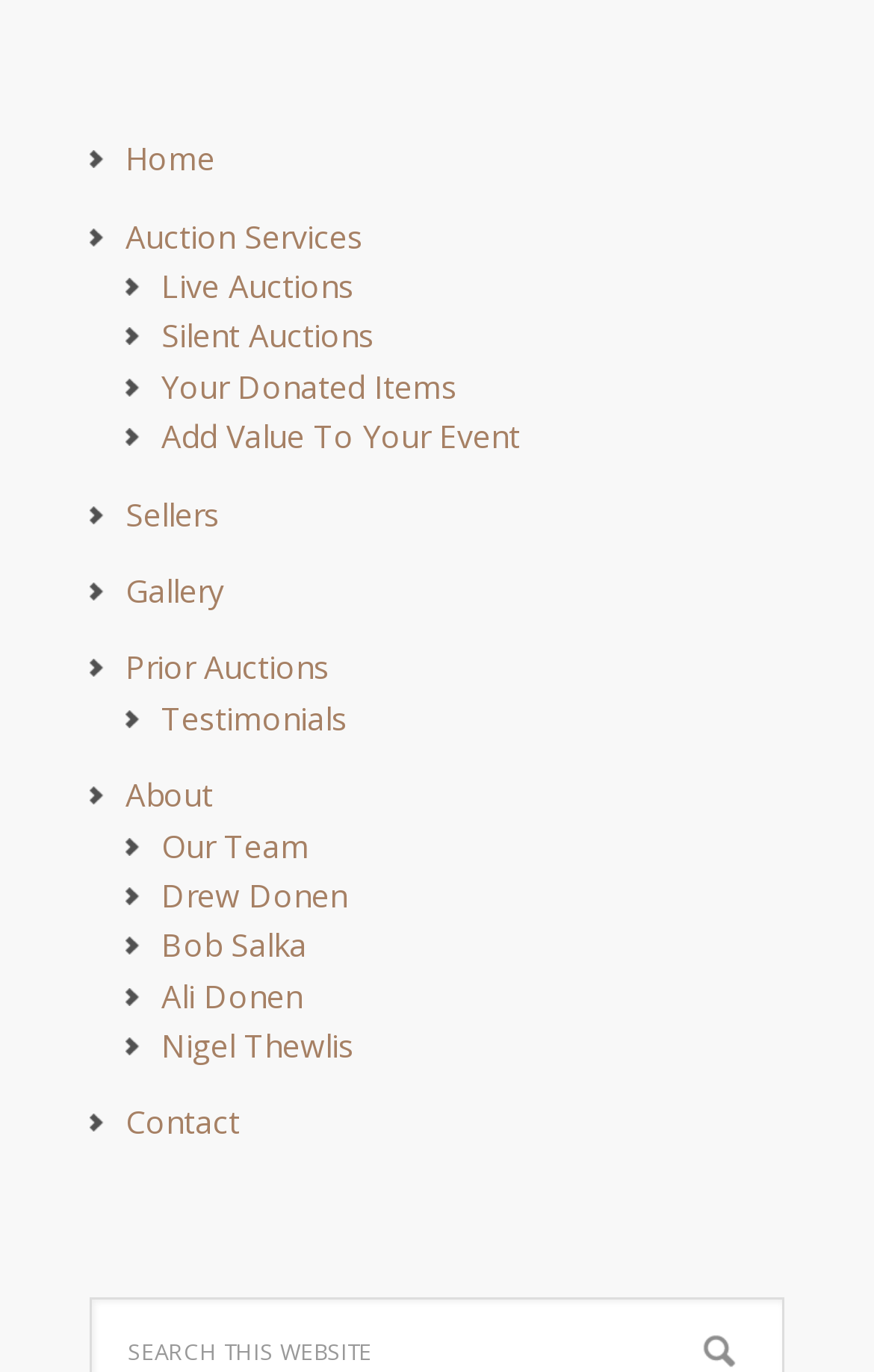Using the webpage screenshot and the element description Reviews and Downloads, determine the bounding box coordinates. Specify the coordinates in the format (top-left x, top-left y, bottom-right x, bottom-right y) with values ranging from 0 to 1.

None